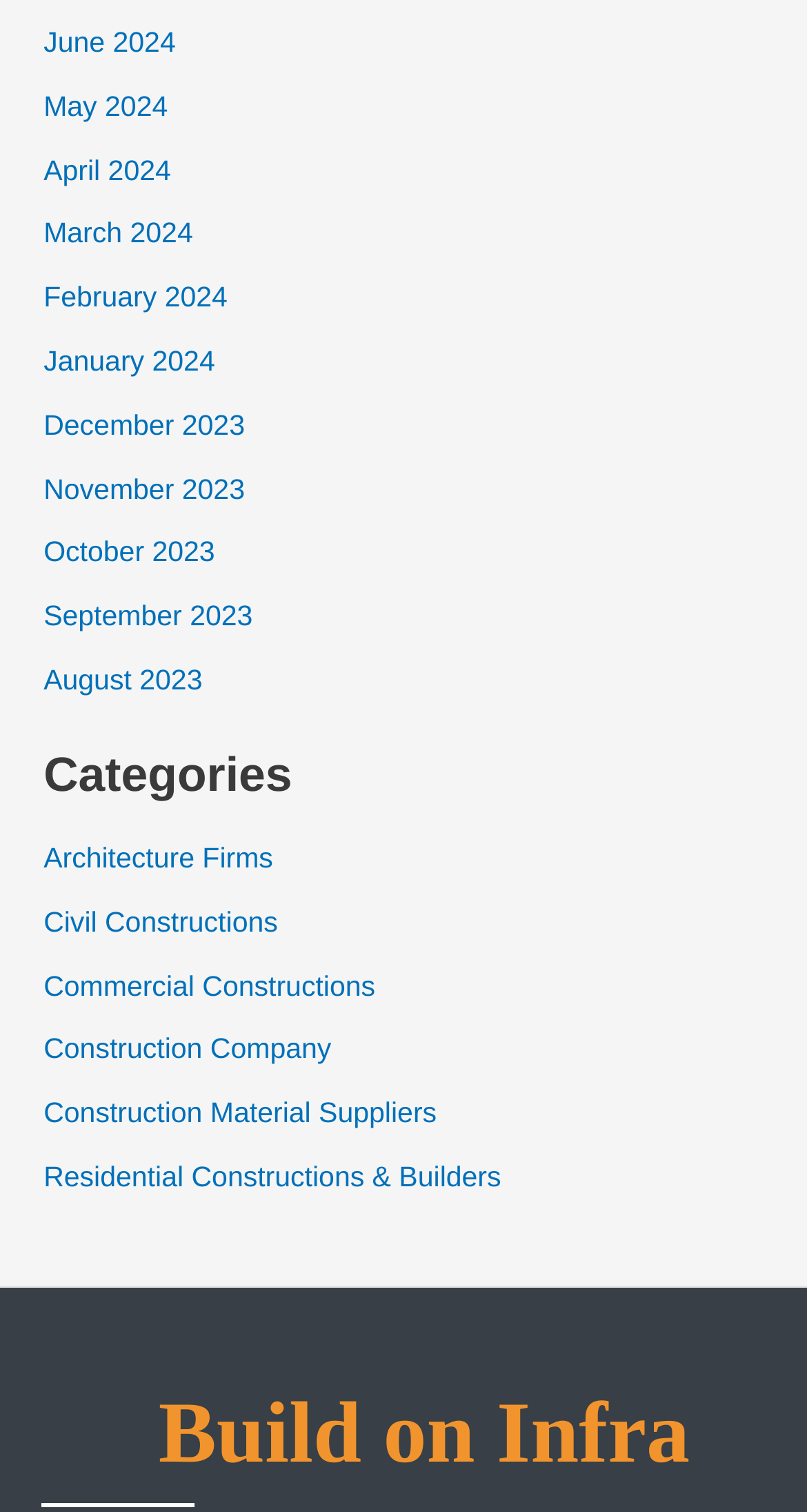What is the last link in the 'Categories' section?
Look at the image and respond with a one-word or short-phrase answer.

Residential Constructions & Builders